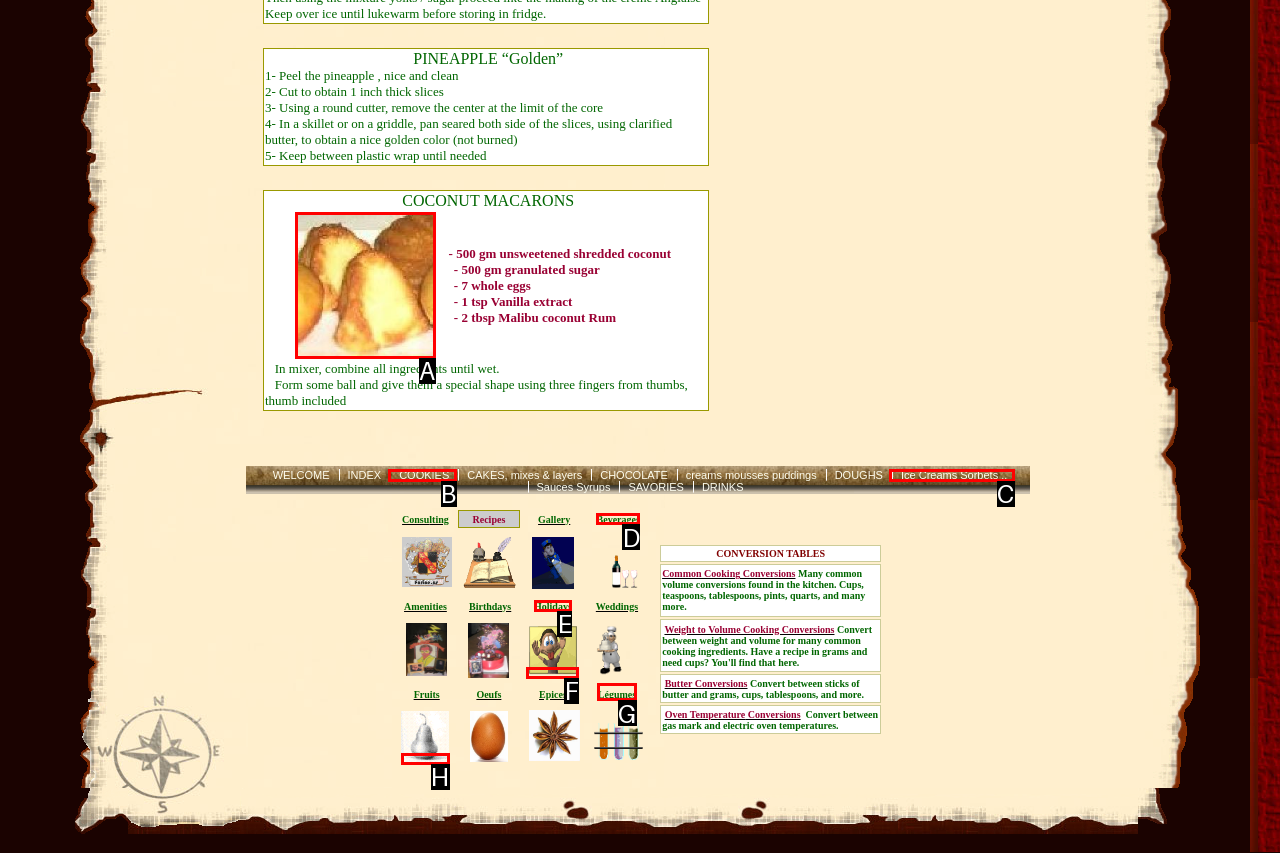Identify the correct UI element to click on to achieve the task: View the 'COOKIE/coconut_macarons.jpg' image. Provide the letter of the appropriate element directly from the available choices.

A